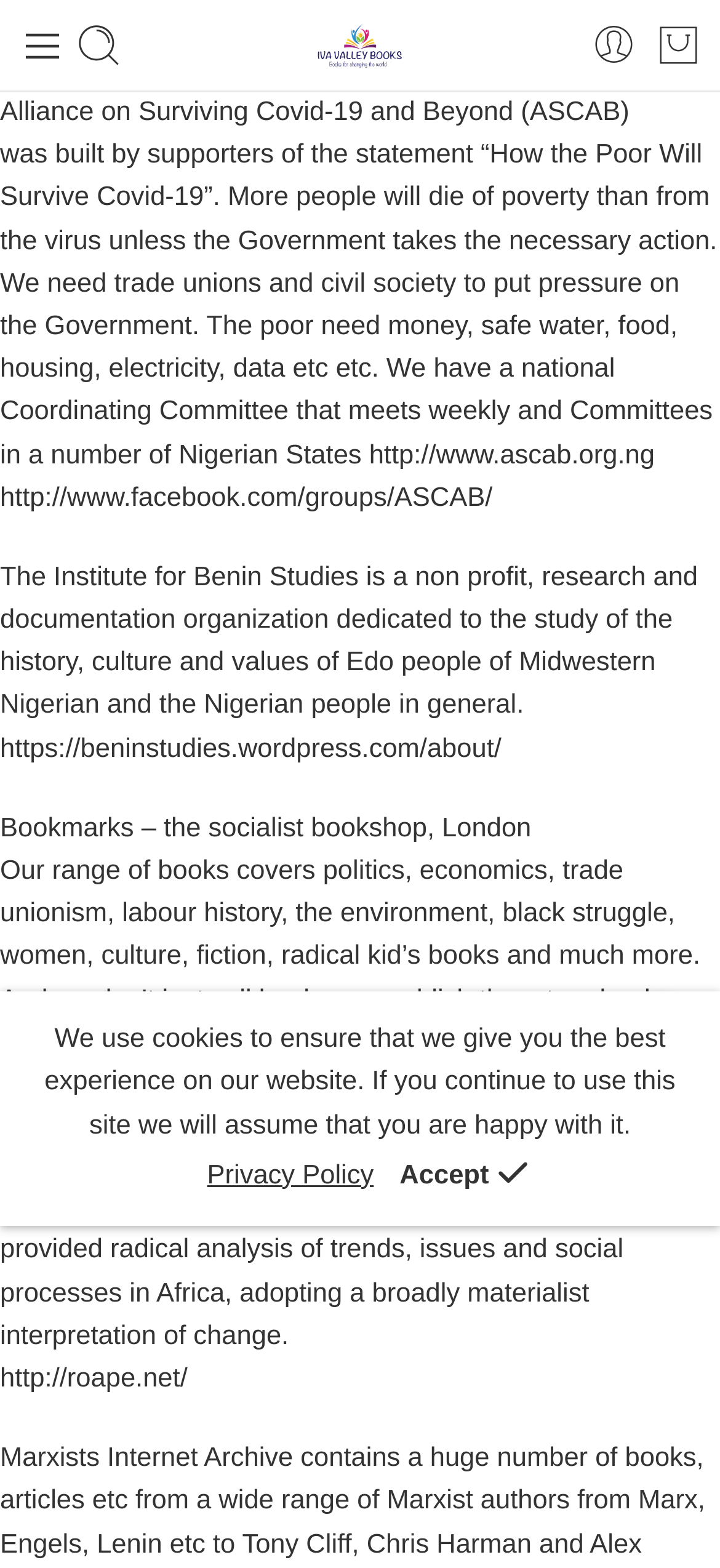Locate the bounding box coordinates of the clickable region necessary to complete the following instruction: "Click the IVA VALLEY BOOKS link". Provide the coordinates in the format of four float numbers between 0 and 1, i.e., [left, top, right, bottom].

[0.438, 0.014, 0.562, 0.044]